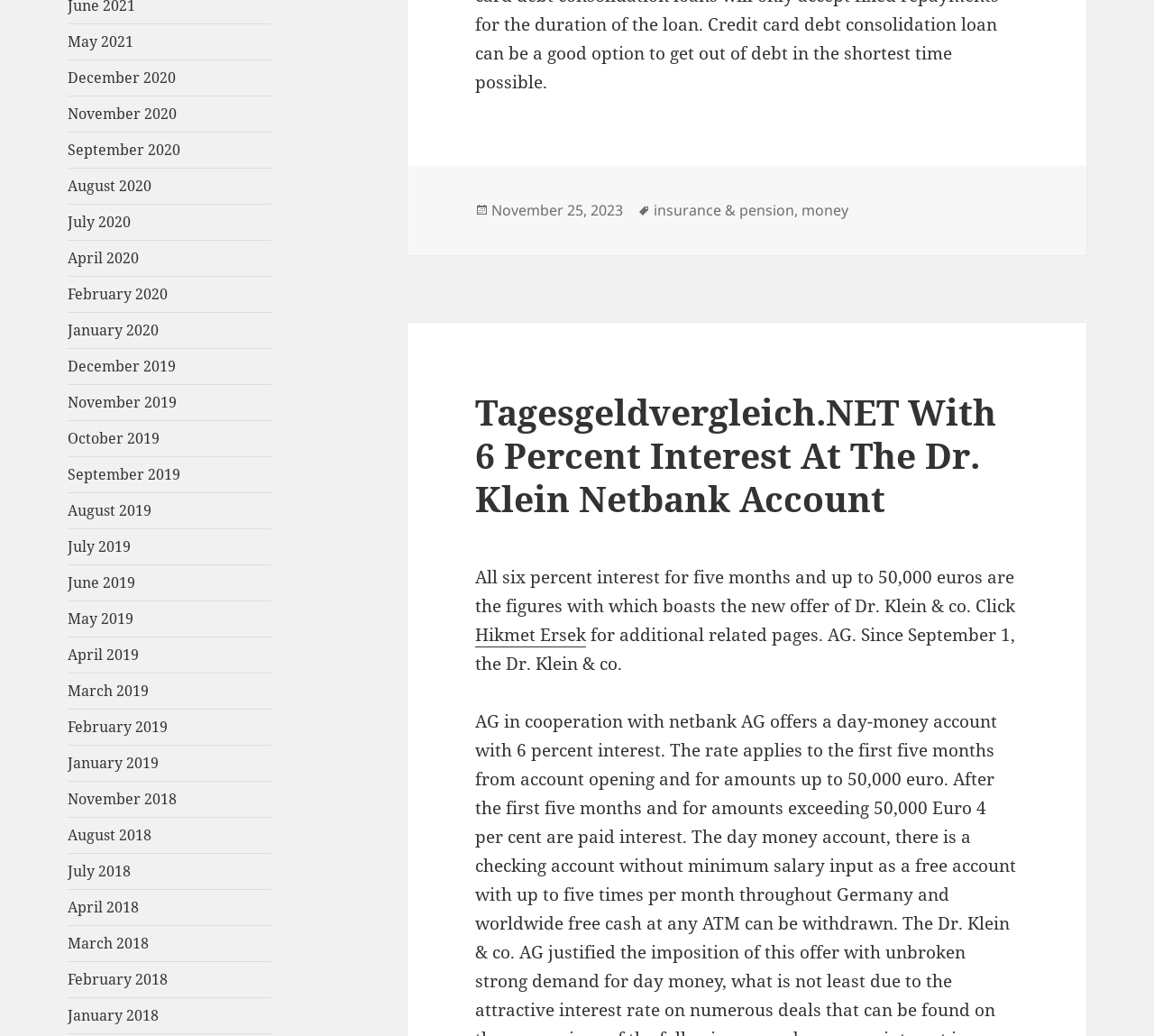What is the name of the account mentioned in the post?
Kindly offer a detailed explanation using the data available in the image.

The name of the account mentioned in the post is Dr. Klein Netbank Account, which is offering 6 percent interest.